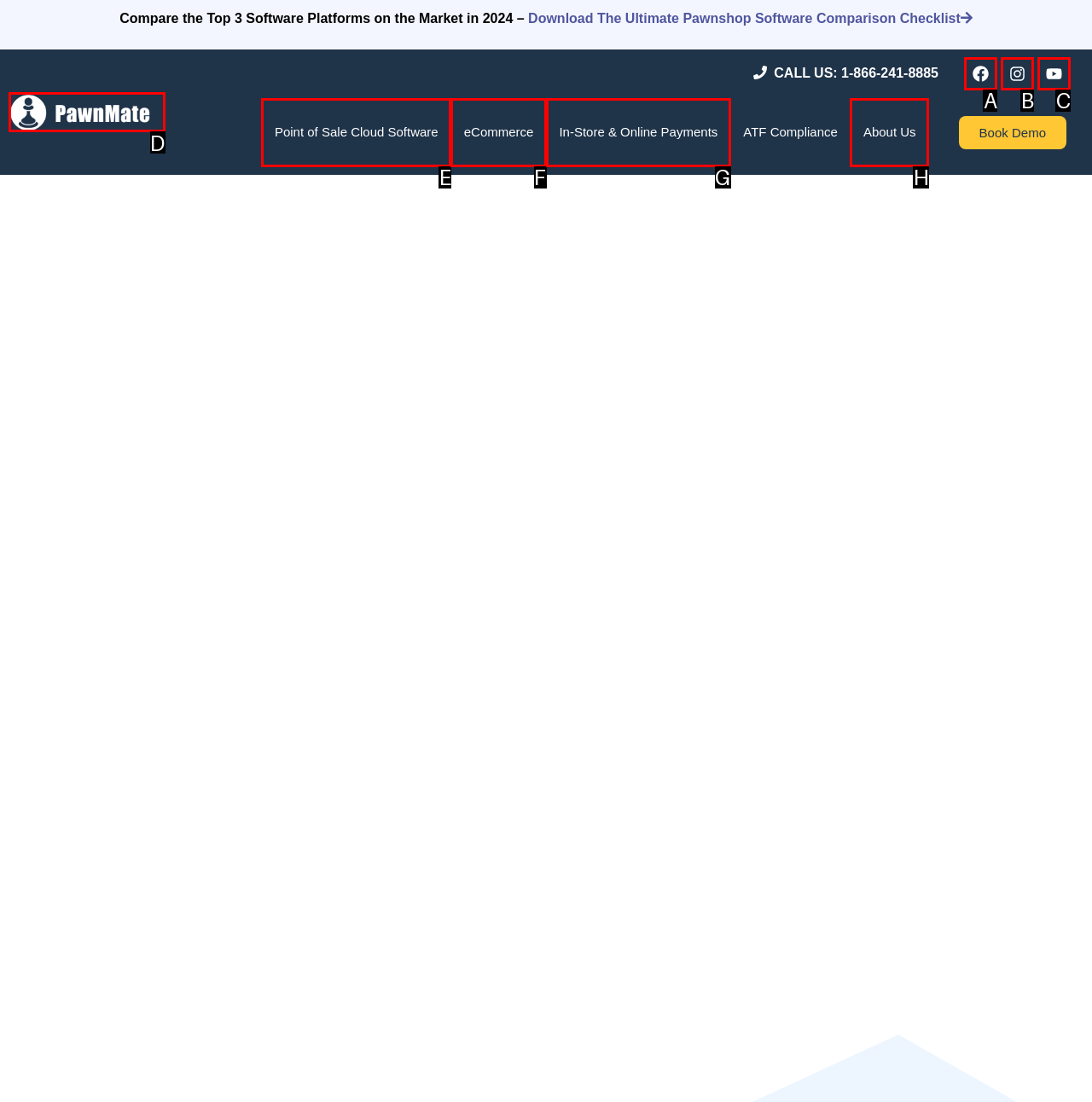Match the description: alt="PawnMate Pawnshop Software Logo" title="logo1" to the correct HTML element. Provide the letter of your choice from the given options.

D